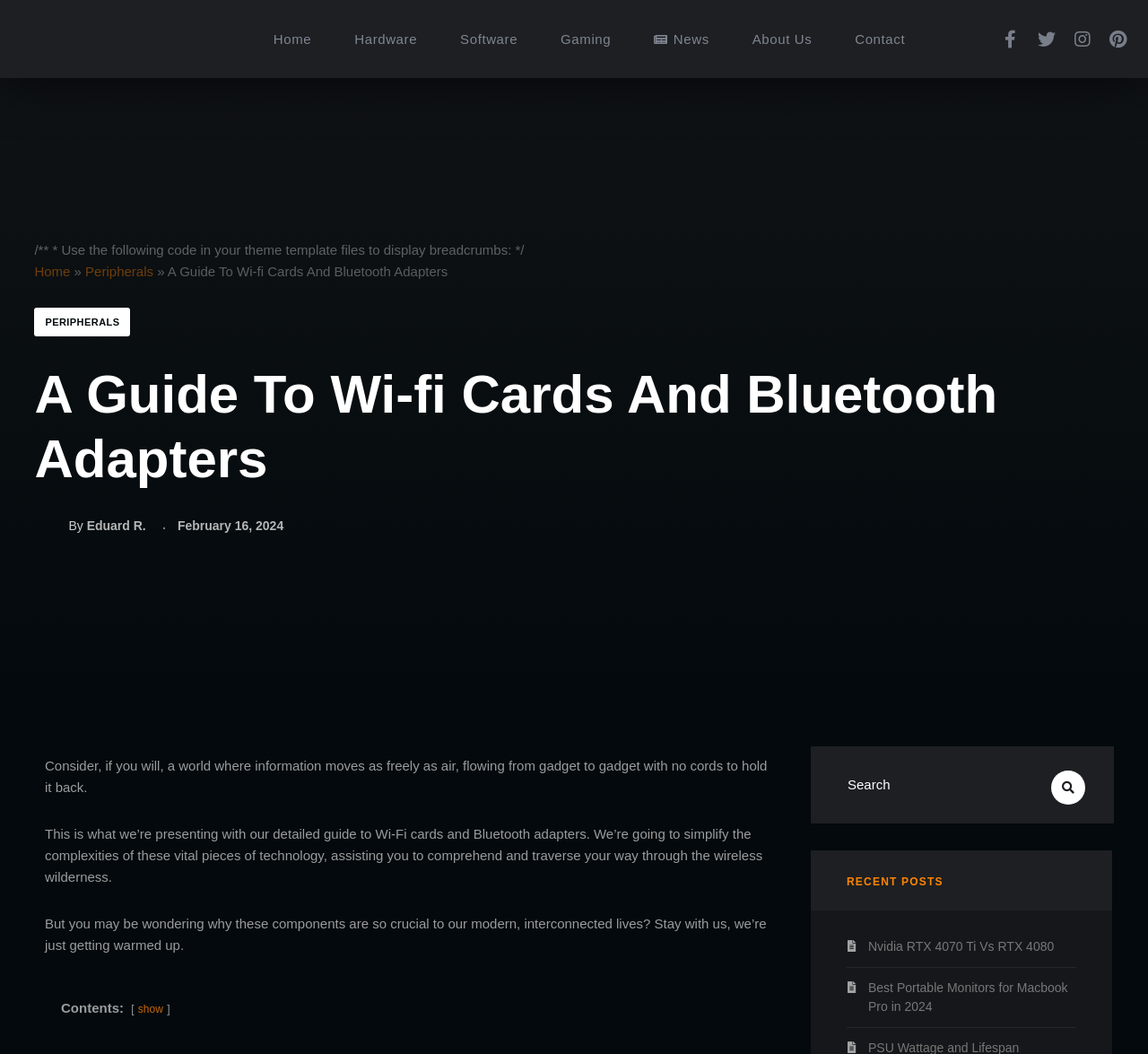Please find and report the bounding box coordinates of the element to click in order to perform the following action: "search for something". The coordinates should be expressed as four float numbers between 0 and 1, in the format [left, top, right, bottom].

[0.706, 0.708, 0.97, 0.782]